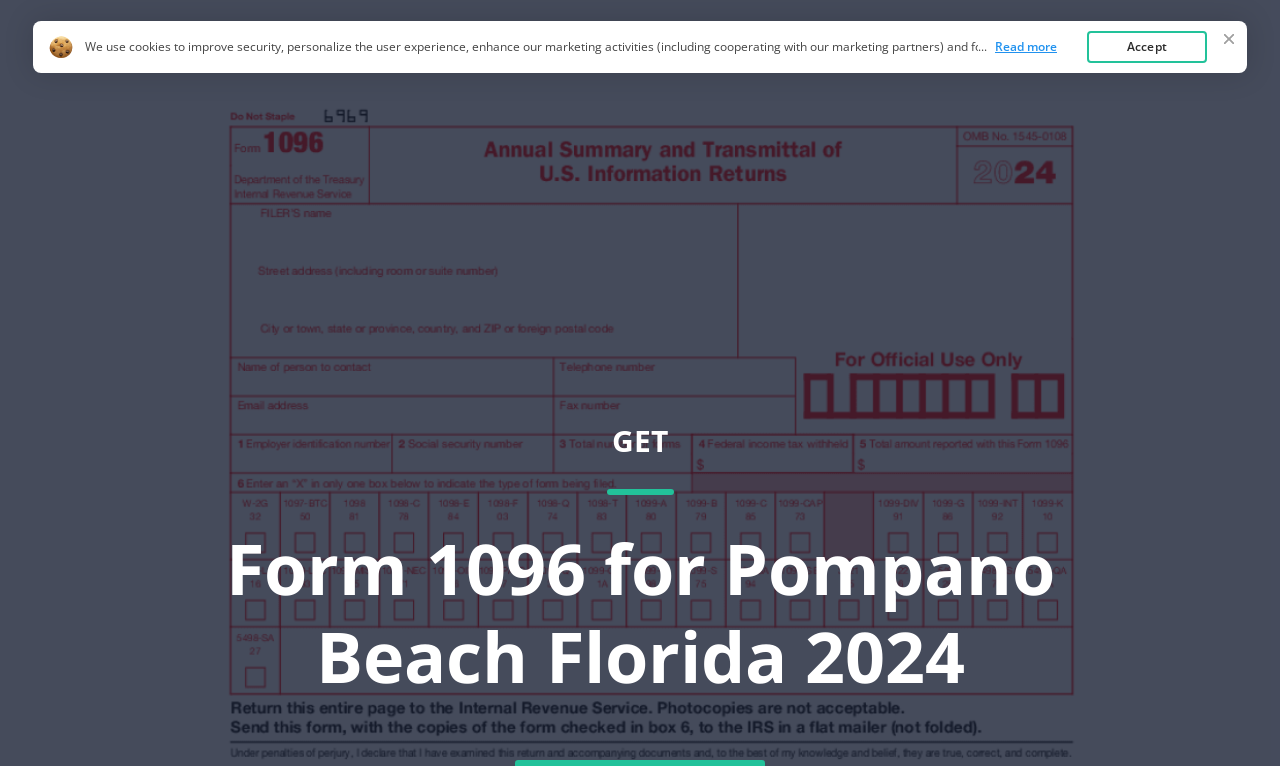Give an in-depth explanation of the webpage layout and content.

The webpage is focused on providing information and resources related to Form 1096 for Pompano Beach, Florida. At the top left of the page, there are three links: "1096 Form Online", "Home", and "Top Forms", which are positioned horizontally next to each other. 

Below these links, there is a prominent heading that reads "Form 1096 for Pompano Beach Florida 2024", which spans across the top section of the page. 

Near the top of the page, there is a notification about the use of cookies, which includes a link to read the Cookie Policy. This notification is positioned above a horizontal line that separates it from the main content. 

At the bottom right of the page, there is a button labeled "Accept" that is likely related to the cookie notification. Next to the button, there are two short pieces of text: an ellipsis and "Read more", which may be related to additional information about cookies or the website's policies.